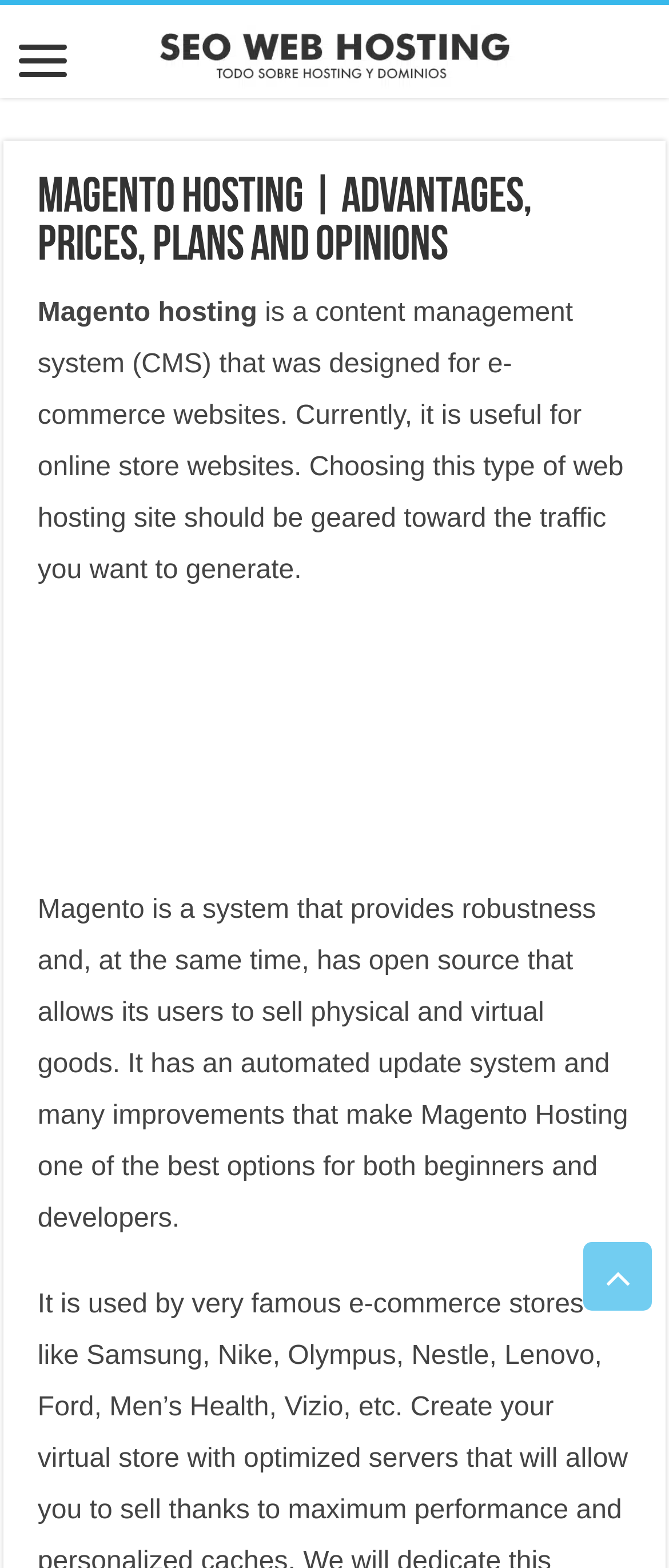What is Magento hosting? Observe the screenshot and provide a one-word or short phrase answer.

Content management system